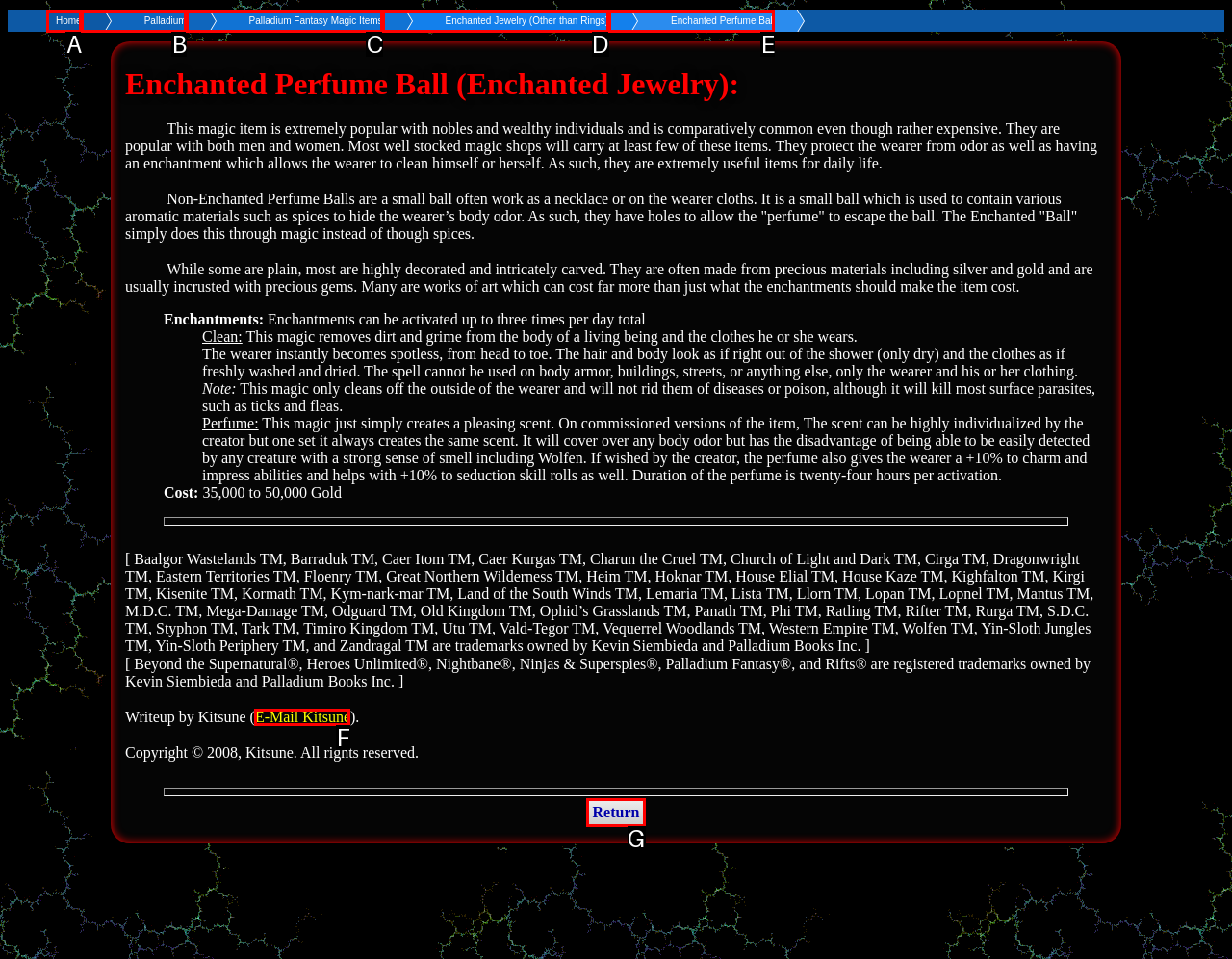Look at the description: Enchanted Jewelry (Other than Rings)
Determine the letter of the matching UI element from the given choices.

D